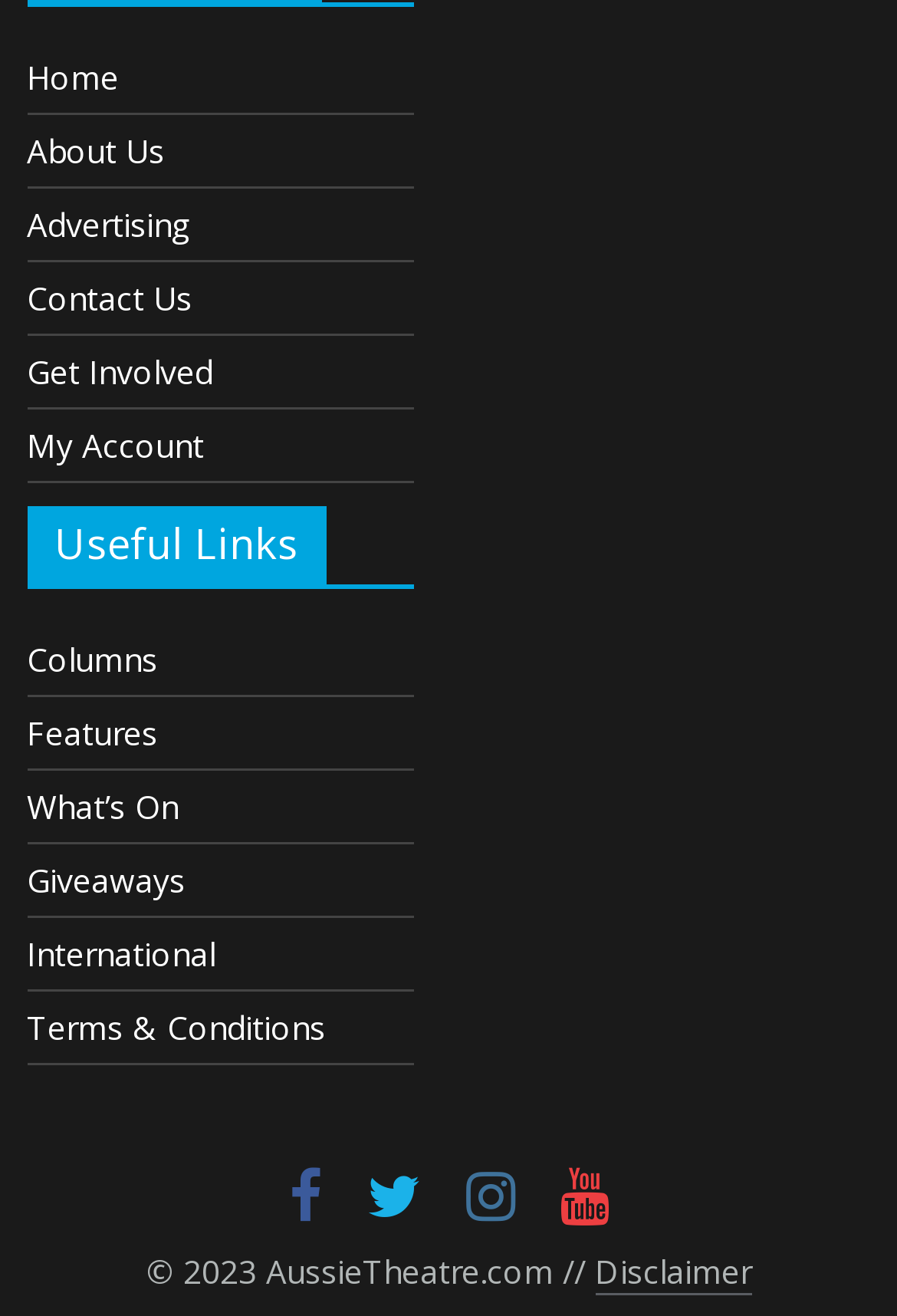Determine the bounding box coordinates of the section to be clicked to follow the instruction: "read about us". The coordinates should be given as four float numbers between 0 and 1, formatted as [left, top, right, bottom].

[0.03, 0.098, 0.184, 0.132]